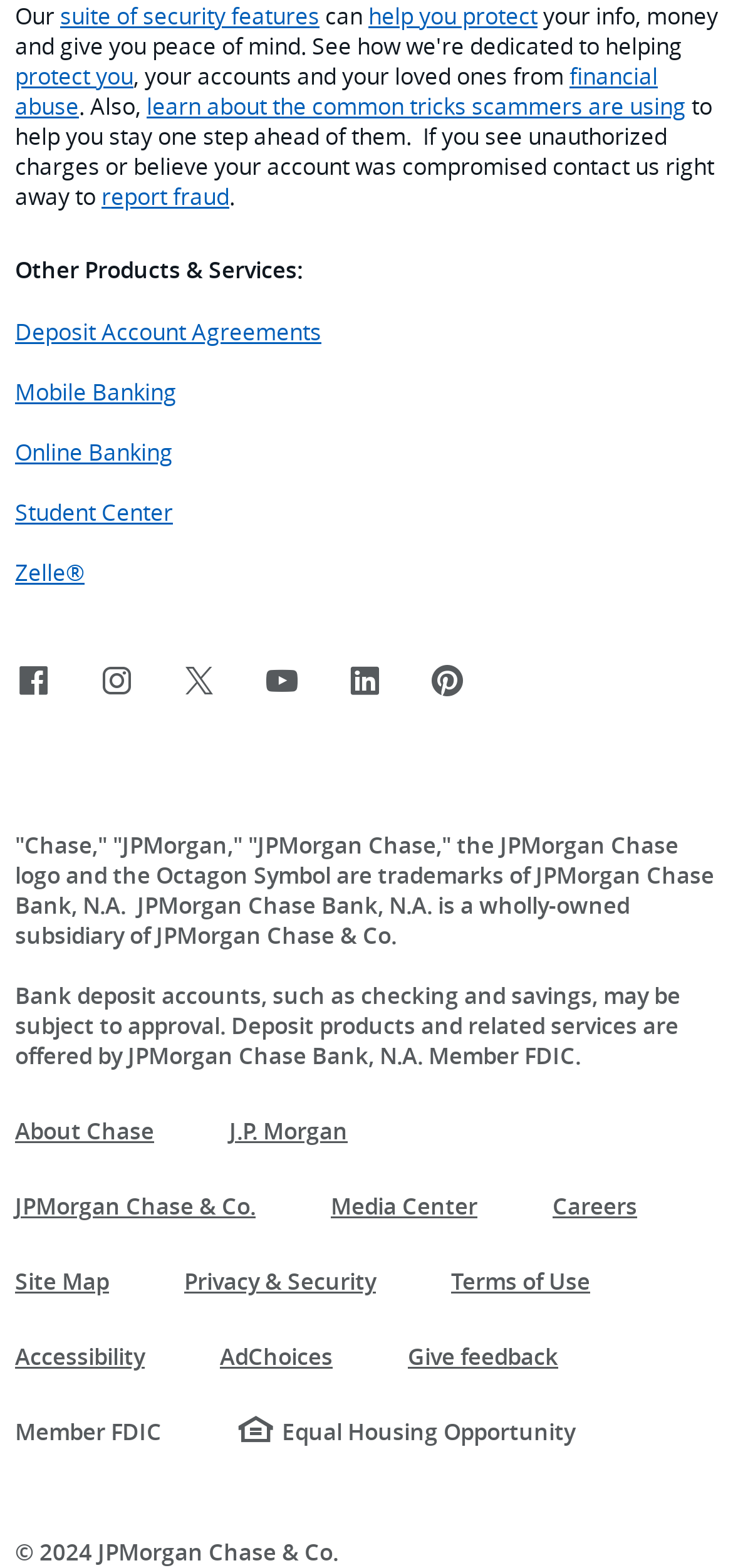Provide a single word or phrase answer to the question: 
What is the name of the online payment service?

Zelle